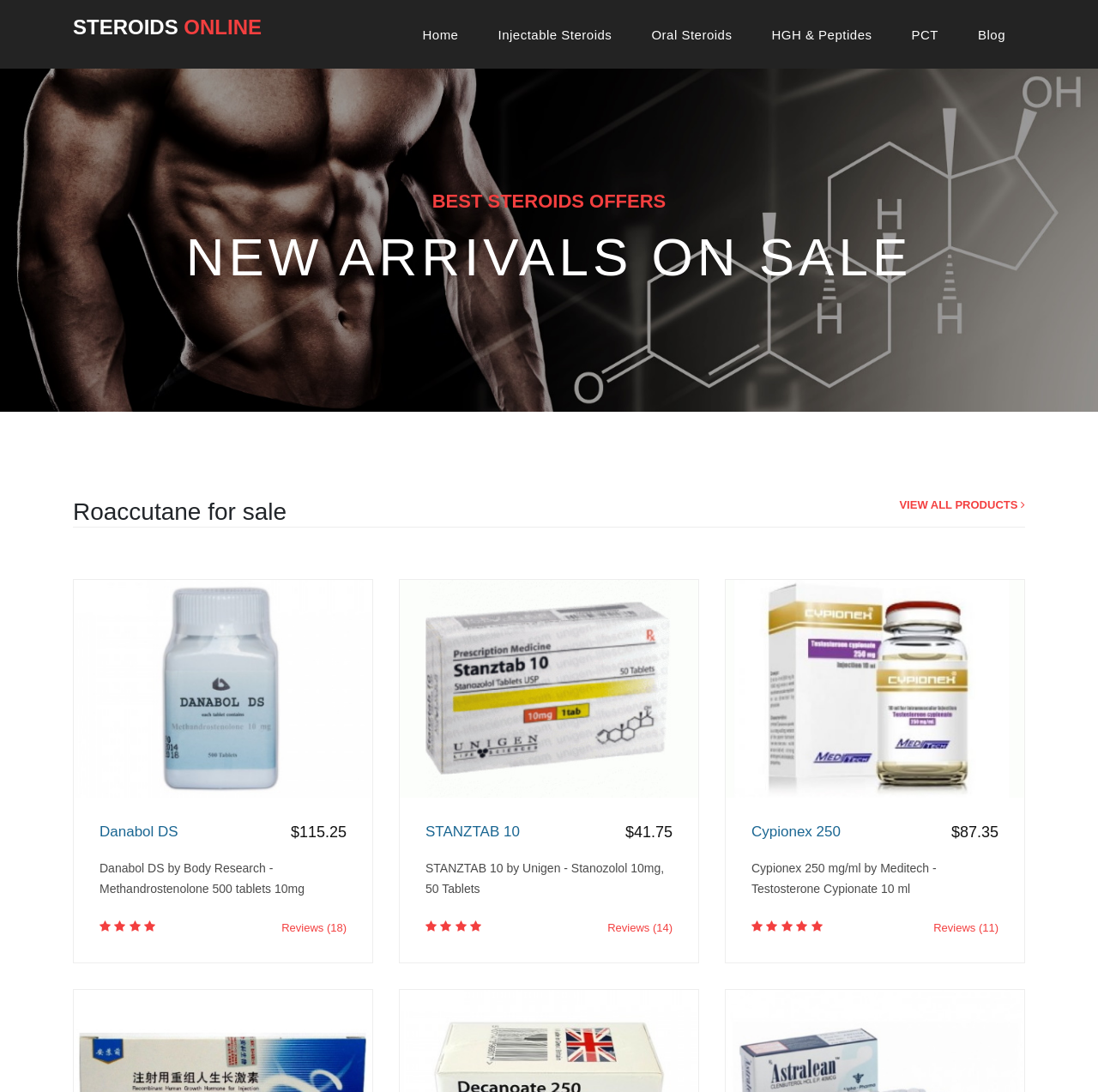What is the name of the company that manufactures Cypionex 250?
Please provide a comprehensive answer based on the visual information in the image.

I found the name of the company that manufactures Cypionex 250 by looking at the StaticText element with the text 'Cypionex 250 mg/ml by Meditech - Testosterone Cypionate 10 ml' which is located near the link and image elements with the text 'Cypionex 250'.